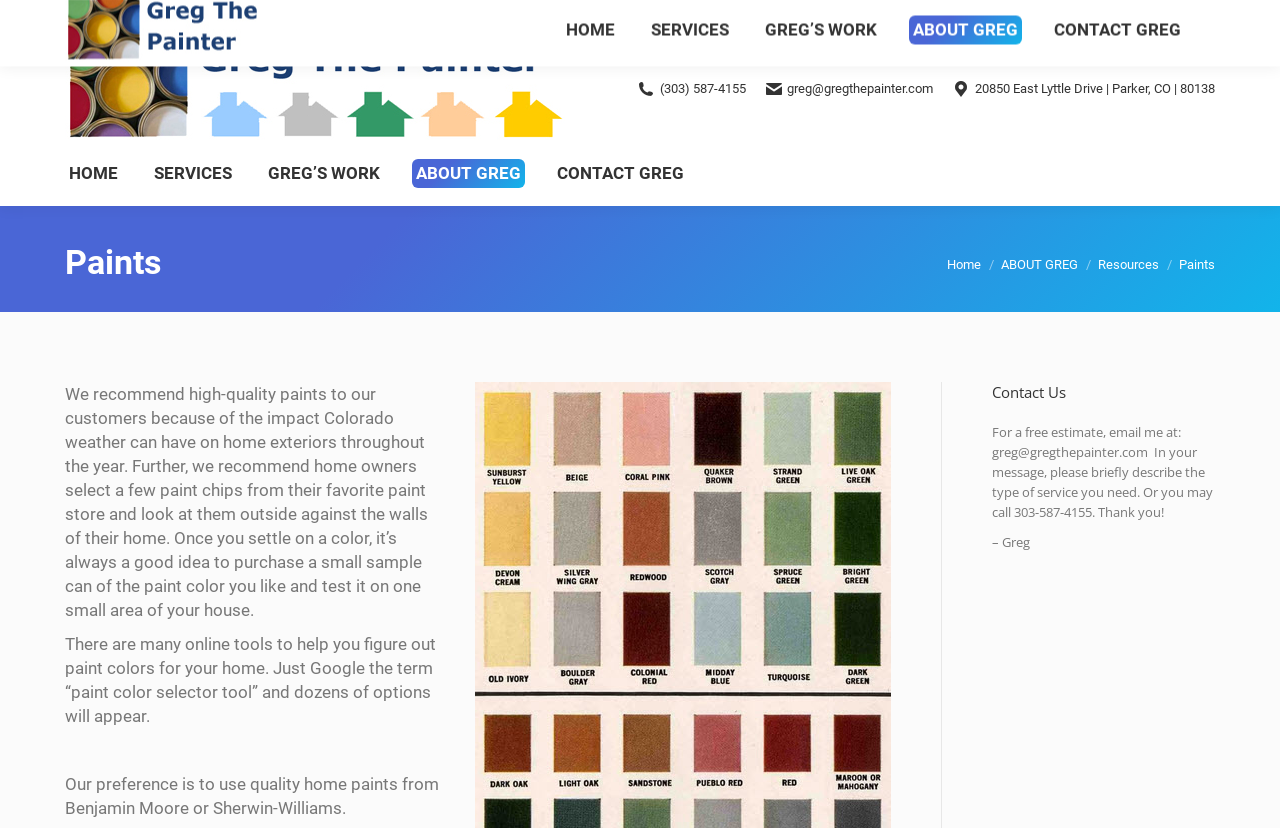Show me the bounding box coordinates of the clickable region to achieve the task as per the instruction: "Contact Greg via email".

[0.775, 0.535, 0.897, 0.557]